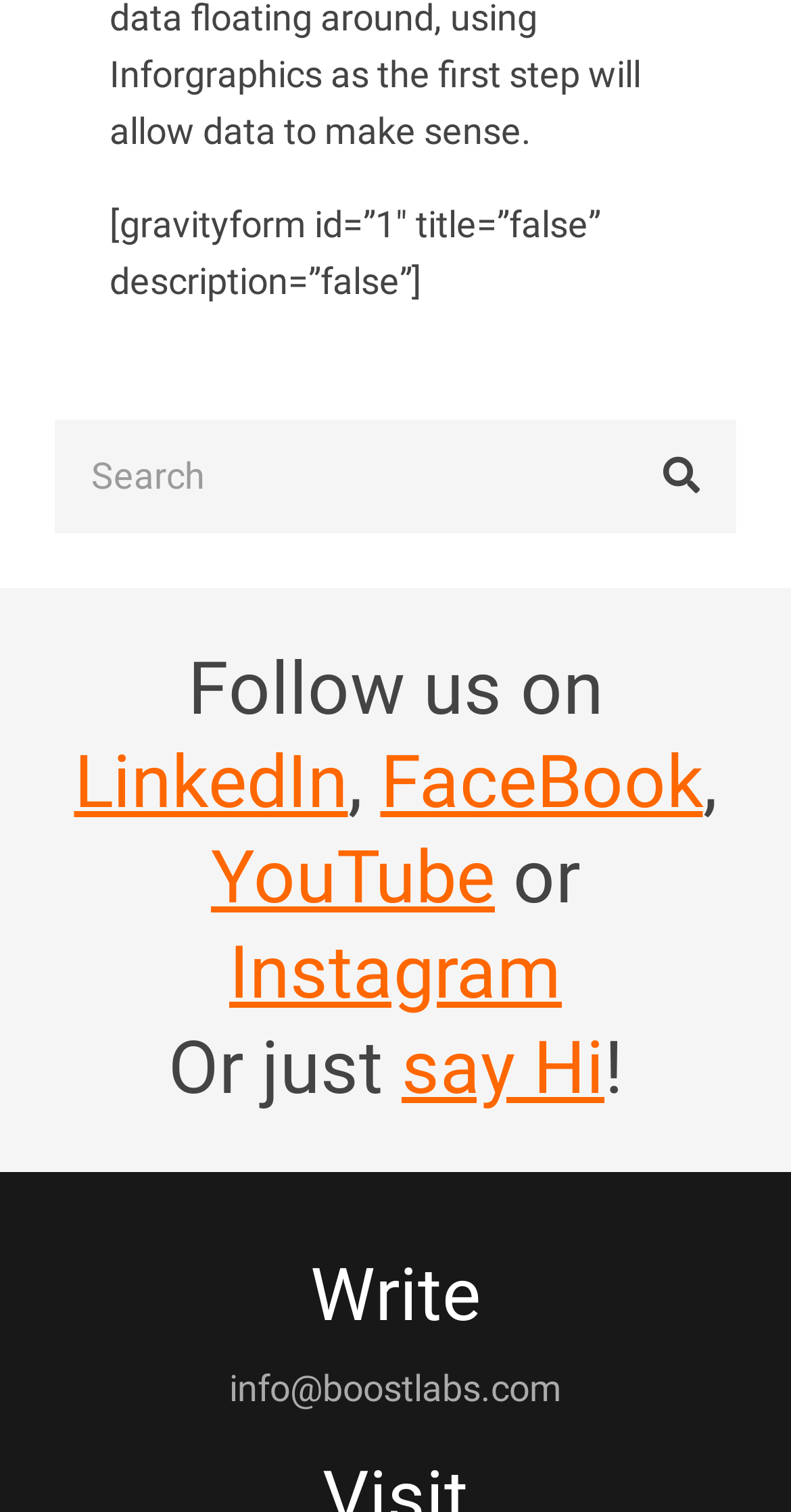Determine the bounding box coordinates of the section to be clicked to follow the instruction: "Send an email to info@boostlabs.com". The coordinates should be given as four float numbers between 0 and 1, formatted as [left, top, right, bottom].

[0.29, 0.904, 0.71, 0.933]